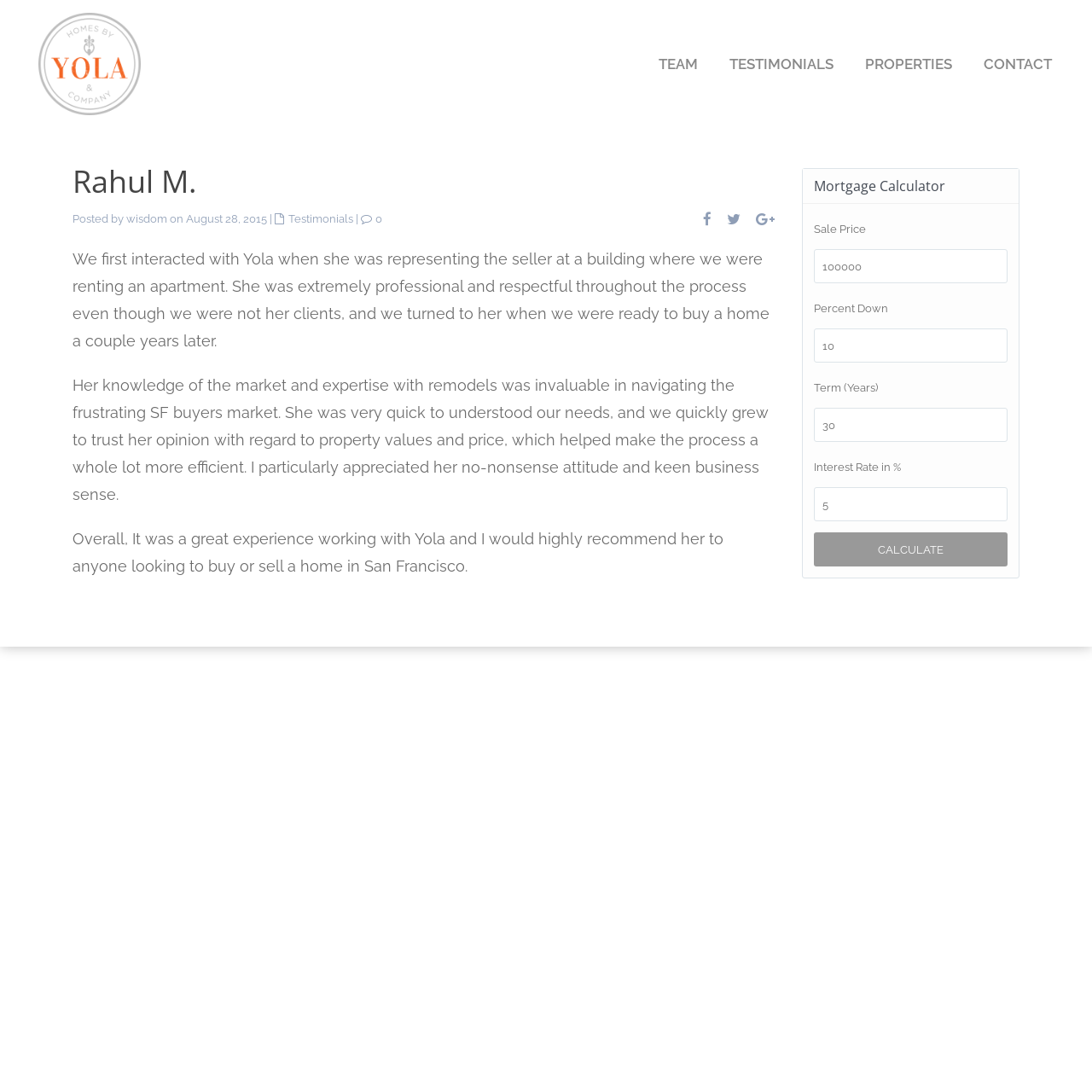What is the sentiment of the testimonial on this webpage?
Examine the image closely and answer the question with as much detail as possible.

The testimonial on this webpage is a positive review of Yola's service, mentioning her professionalism, knowledge of the market, and trustworthiness, and ending with a recommendation to work with her.